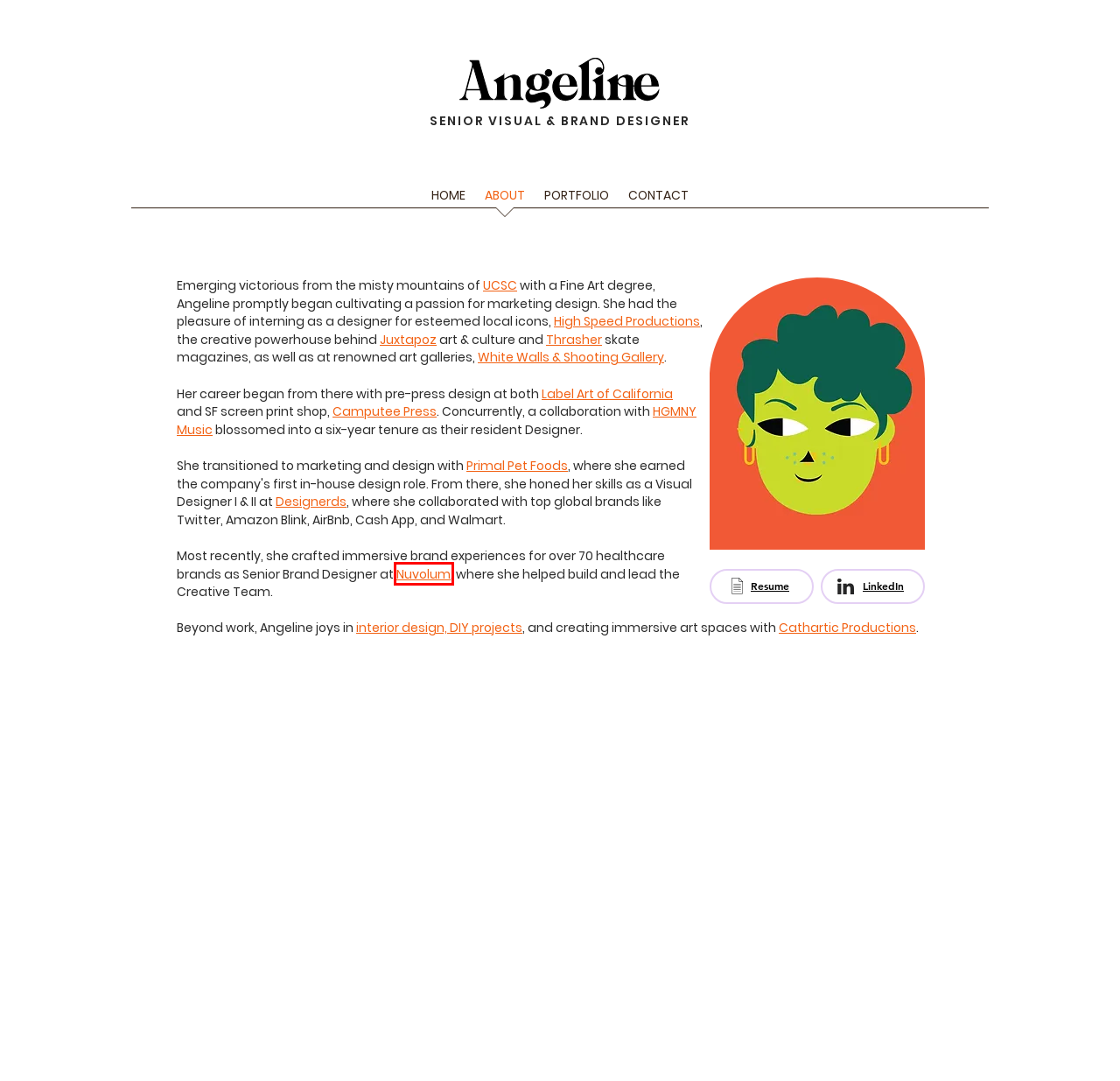You are provided with a screenshot of a webpage highlighting a UI element with a red bounding box. Choose the most suitable webpage description that matches the new page after clicking the element in the bounding box. Here are the candidates:
A. Designs by Angeline
B. Graphic Design by Angeline
C. Nuvolum | Business Strategy & Execution
D. High Speed Productions, Inc.
E. Primal Pet Foods
F. Camputee Press Custom Screen Printing & Embroidery - Camputee Press
G. CONTACT     | Designs by Angeline
H. Home | designerds

C